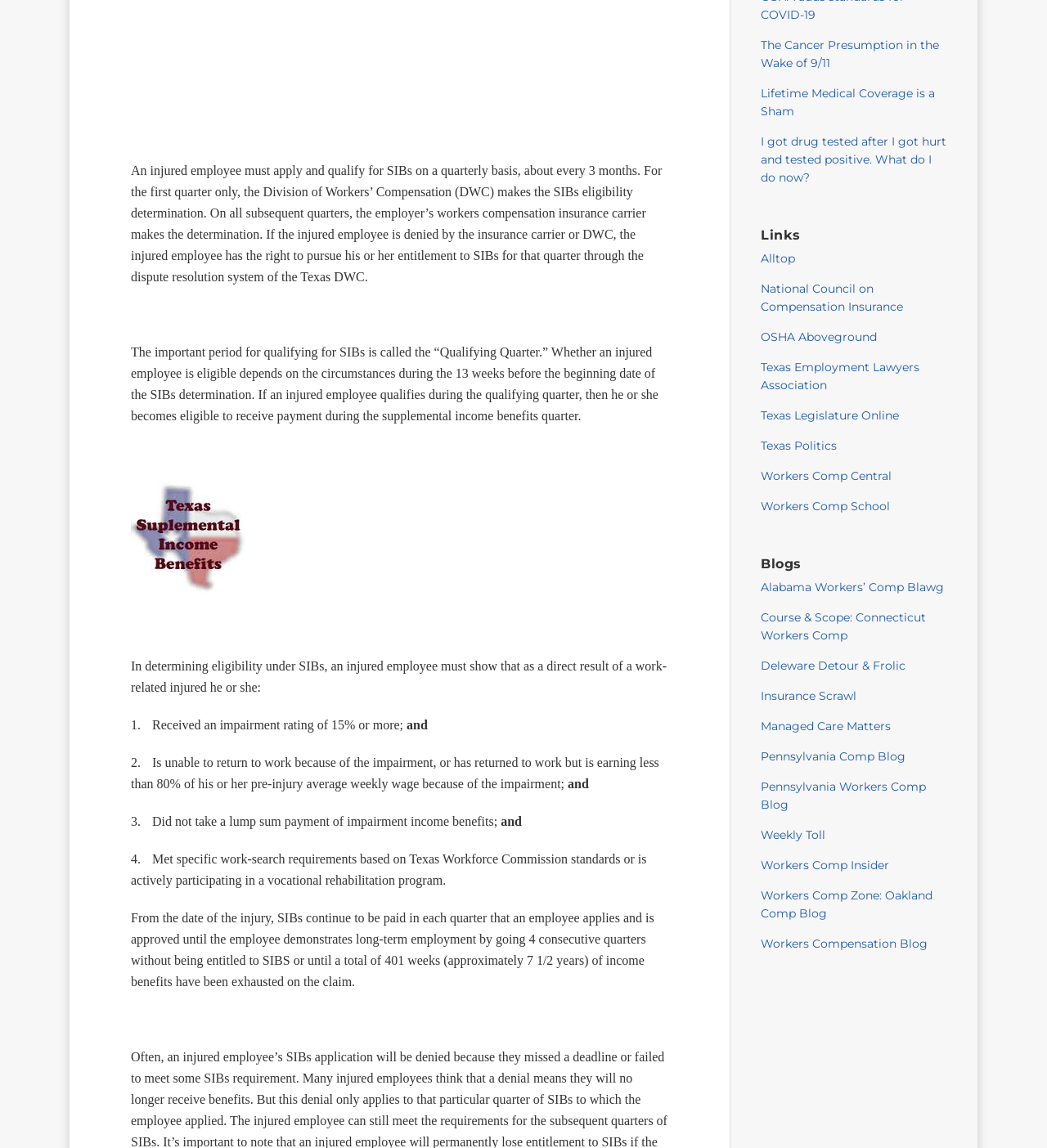What is the purpose of the links section?
Respond to the question with a single word or phrase according to the image.

To provide related resources